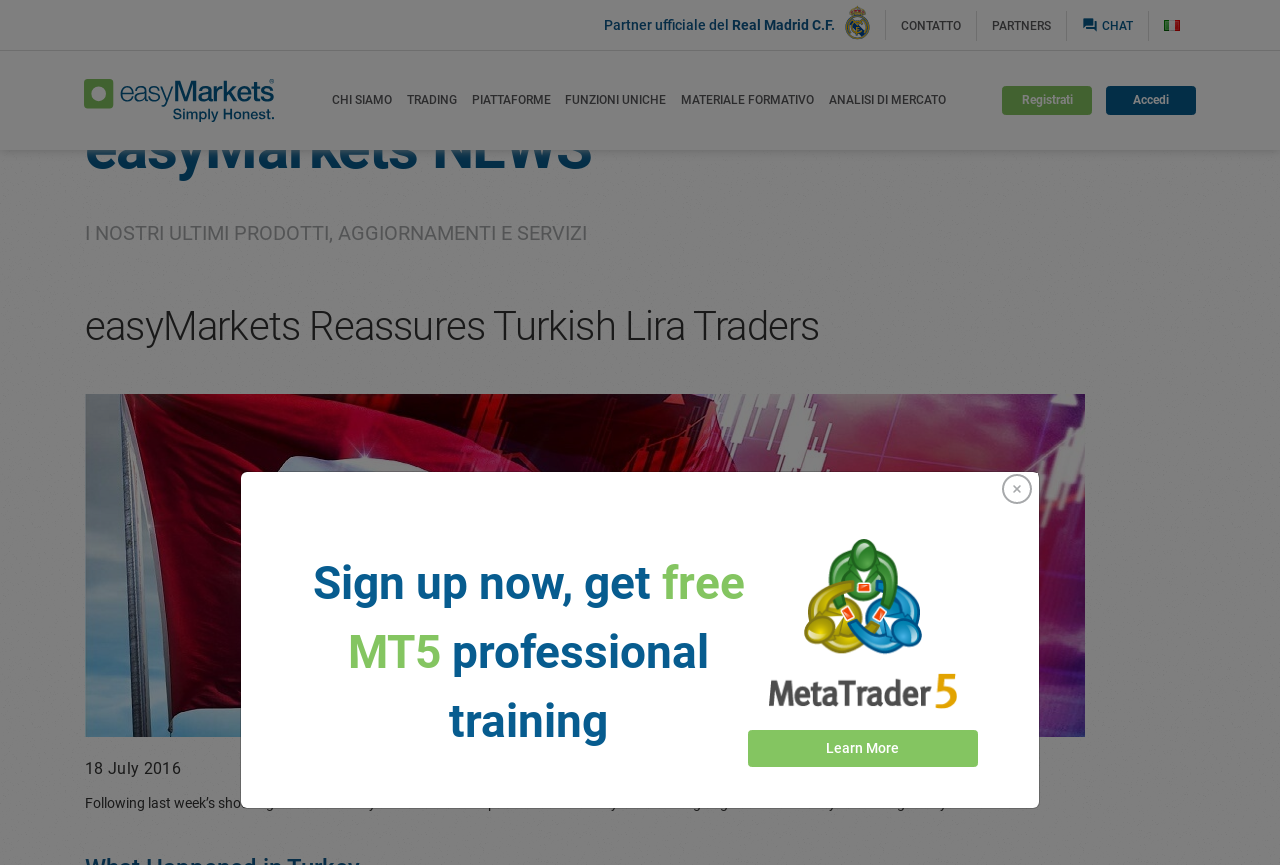Please reply with a single word or brief phrase to the question: 
What is the name of the company?

easyMarkets